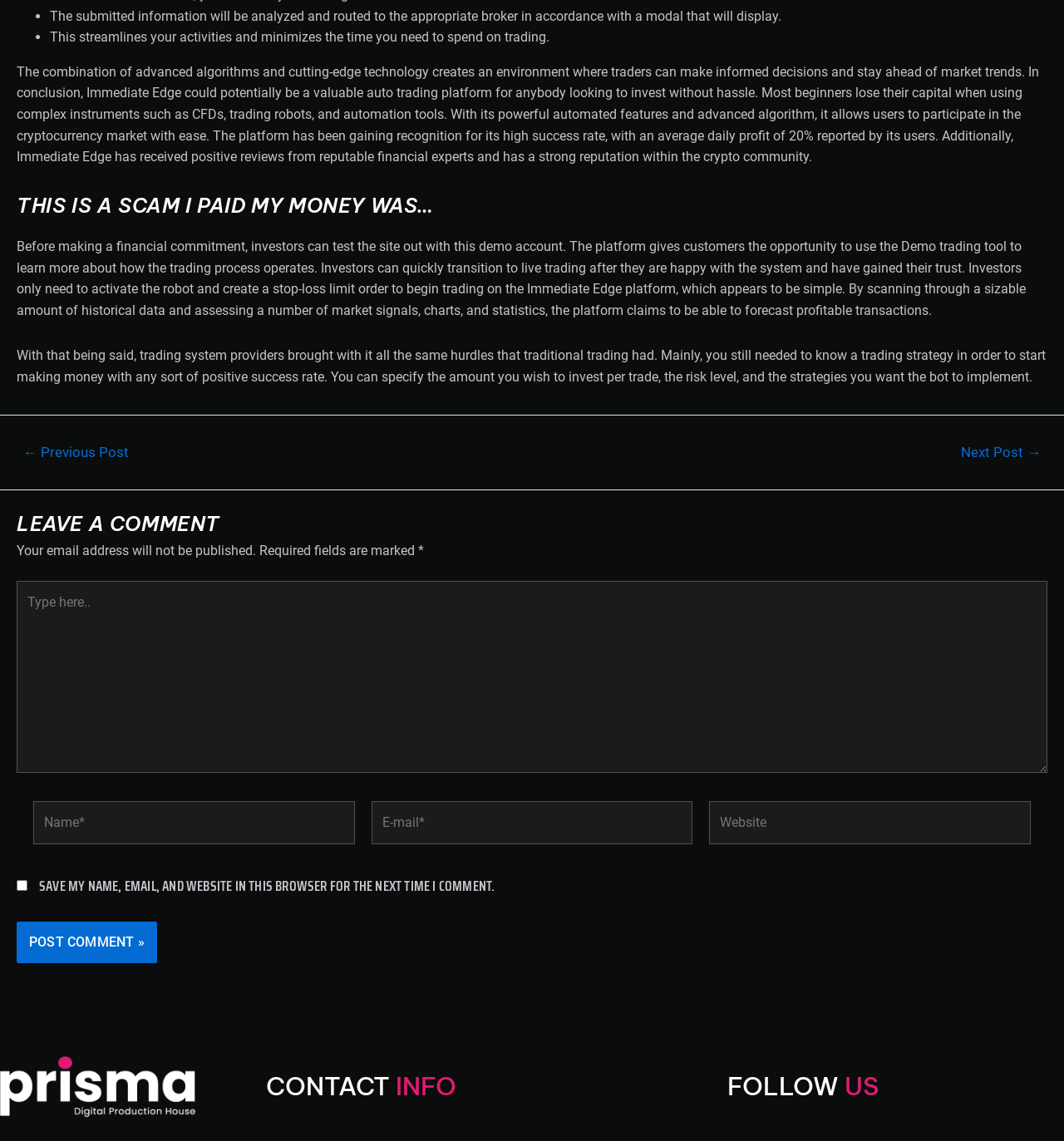Provide the bounding box coordinates for the UI element that is described by this text: "parent_node: WEBSITE name="url" placeholder="Website"". The coordinates should be in the form of four float numbers between 0 and 1: [left, top, right, bottom].

[0.667, 0.702, 0.969, 0.74]